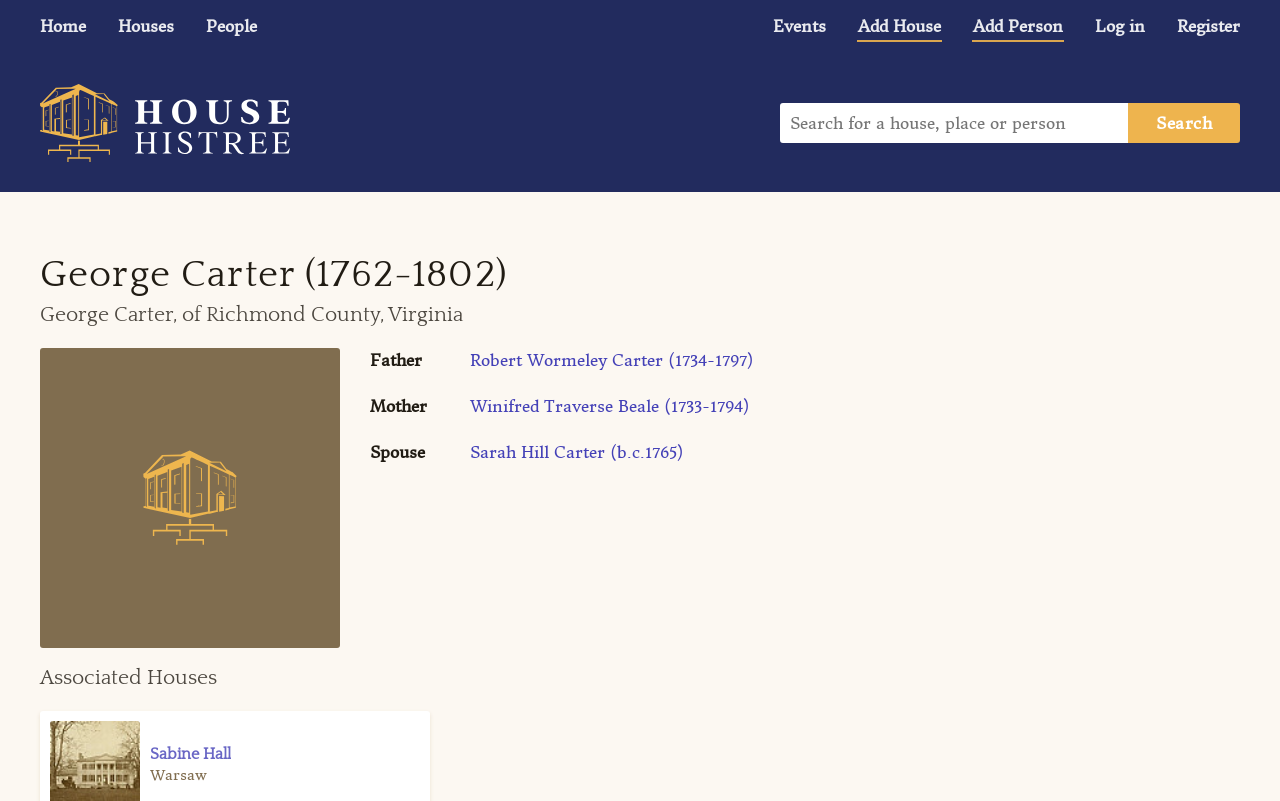Using the provided element description: "Winifred Traverse Beale (1733-1794)", identify the bounding box coordinates. The coordinates should be four floats between 0 and 1 in the order [left, top, right, bottom].

[0.367, 0.494, 0.586, 0.519]